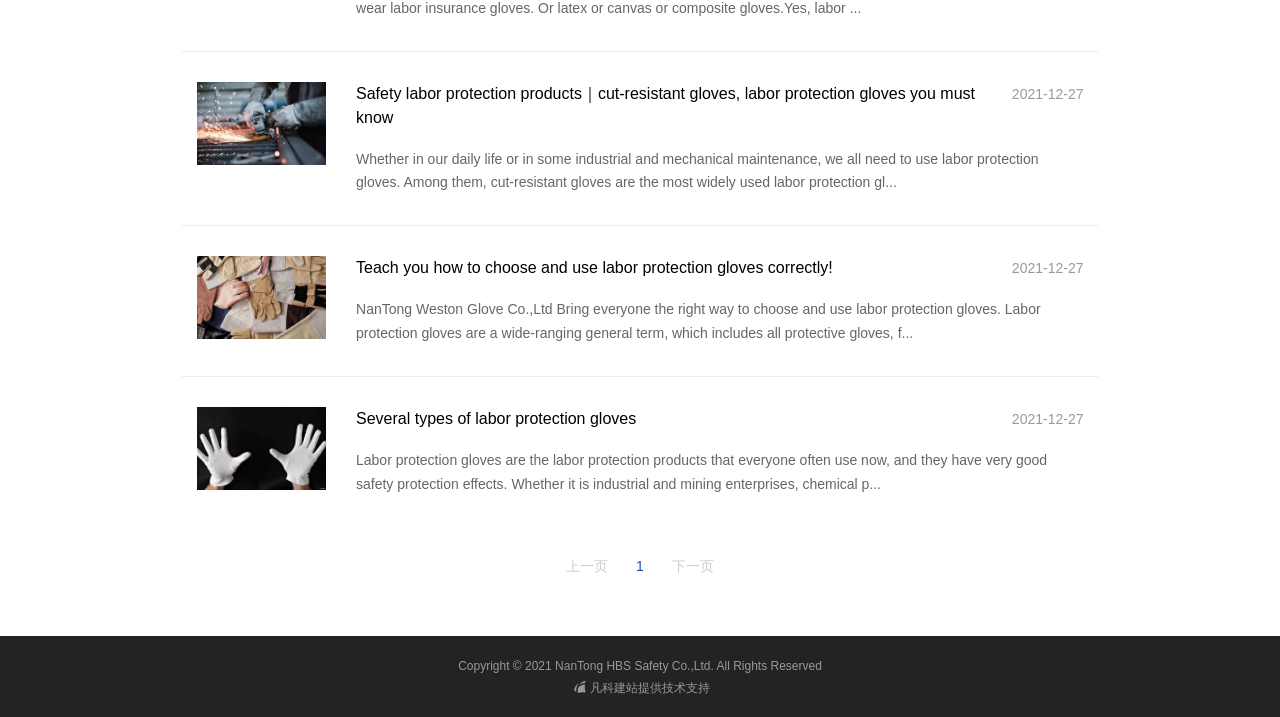Determine the bounding box for the UI element described here: "1".

[0.486, 0.77, 0.514, 0.809]